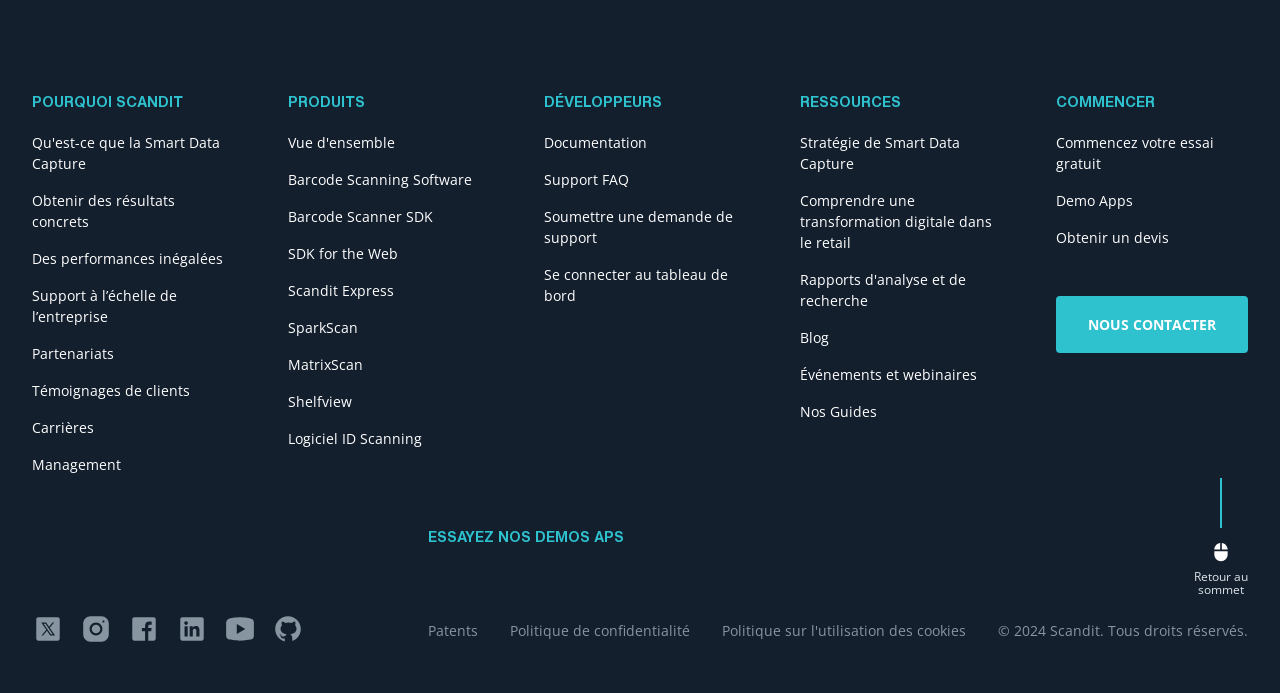What is the purpose of the 'ESSAYEZ NOS DEMOS APS' section?
Give a detailed explanation using the information visible in the image.

The 'ESSAYEZ NOS DEMOS APS' section is located in the middle of the webpage and contains links to download demo apps from the App Store and Google Play, indicating that its purpose is to allow users to try out the company's demo apps.